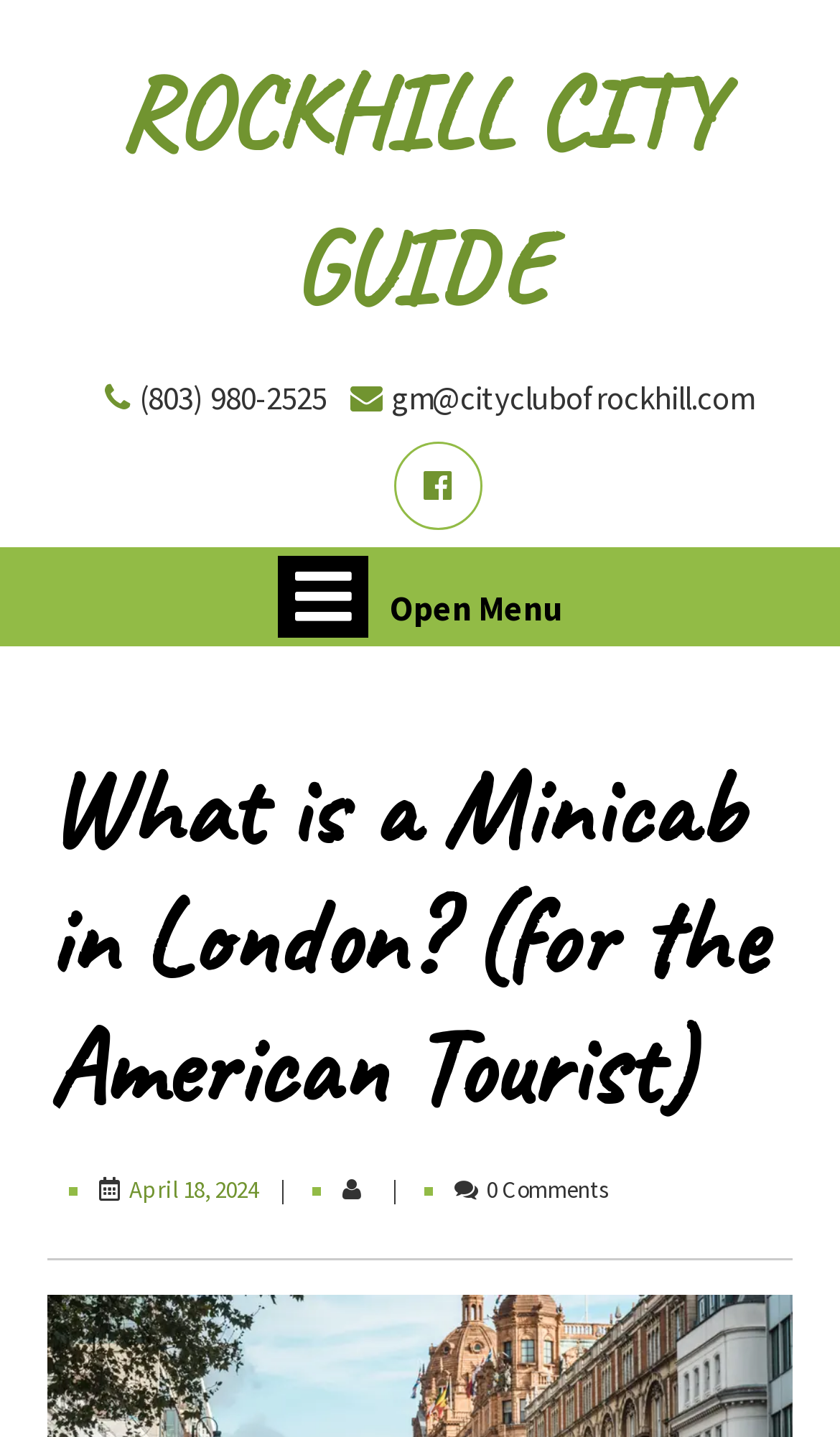What is the date of the article?
Kindly answer the question with as much detail as you can.

I found the date of the article by looking at the link element with the text 'April 18, 2024' which is located below the article title.